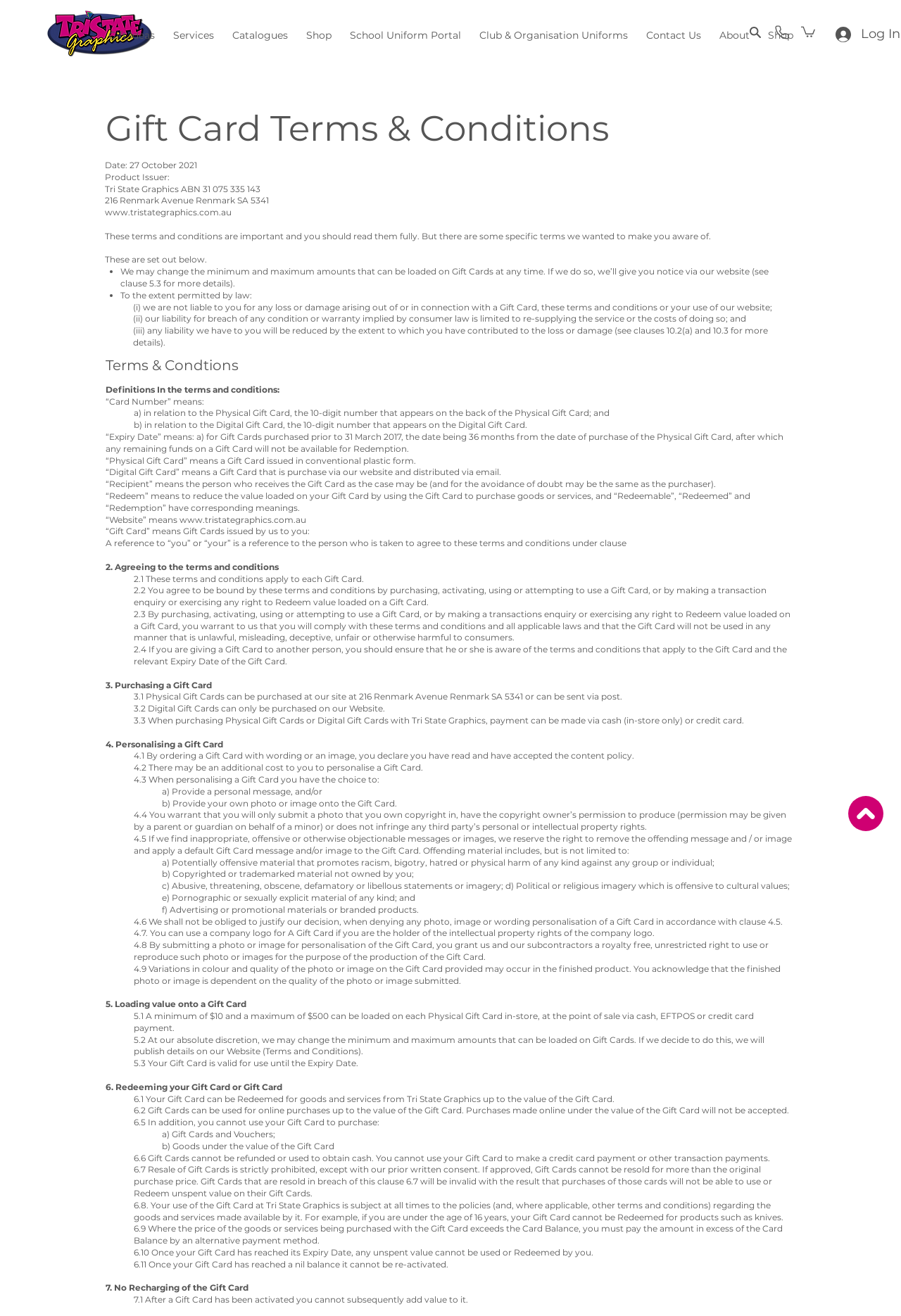Using the information in the image, give a comprehensive answer to the question: 
What is the maximum amount that can be loaded on each Physical Gift Card in-store?

According to the terms and conditions, a minimum of $10 and a maximum of $500 can be loaded on each Physical Gift Card in-store, at the point of sale via cash, EFTPOS or credit card payment.